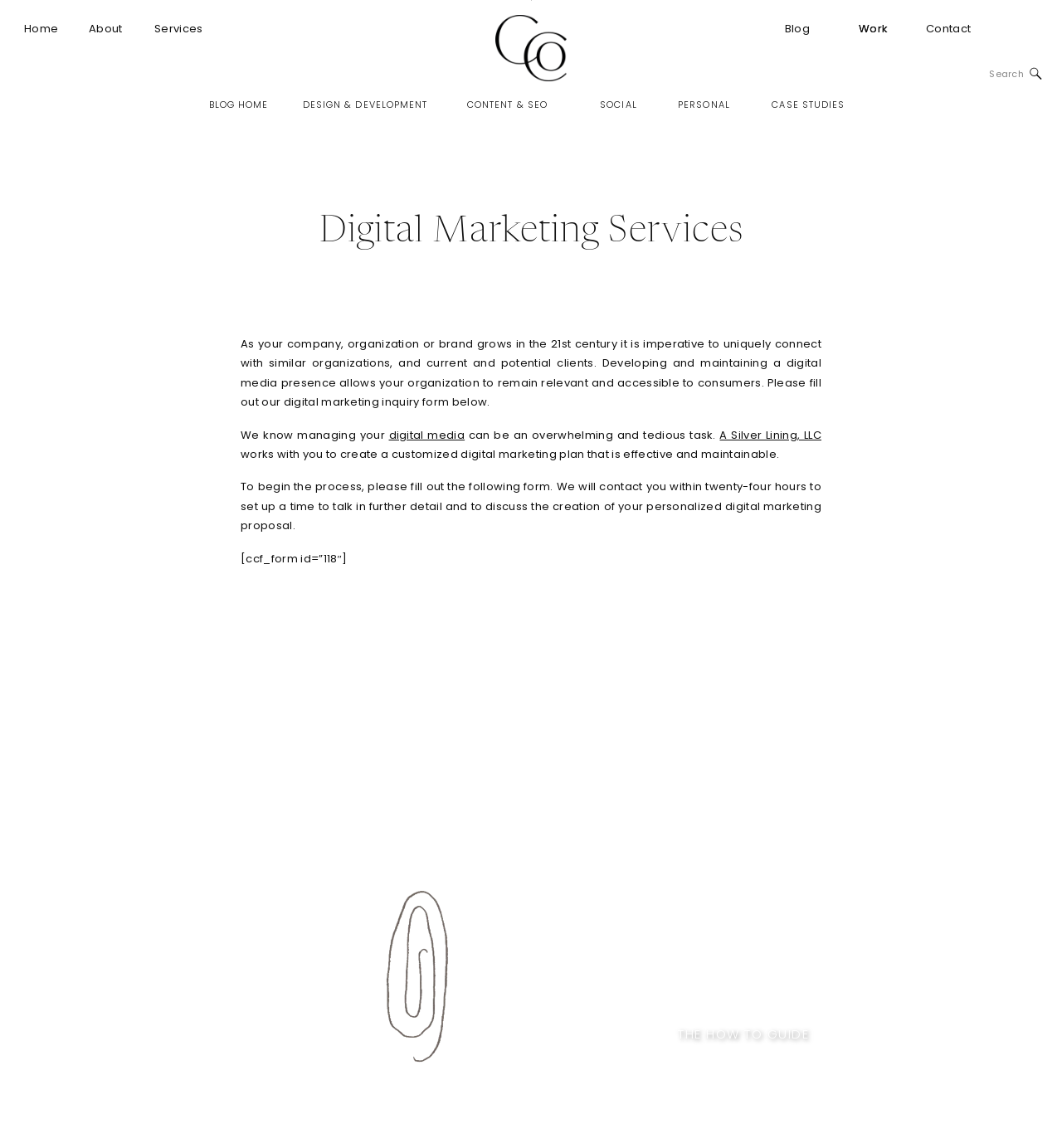Could you identify the text that serves as the heading for this webpage?

Digital Marketing Services